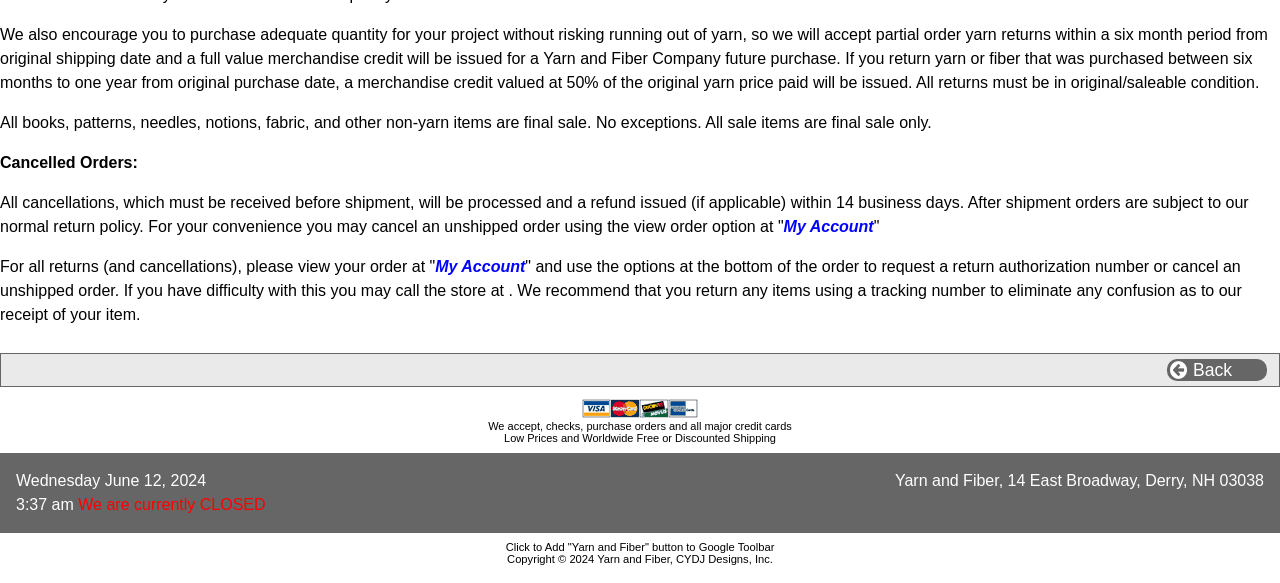Identify the bounding box coordinates for the UI element described as: "Back". The coordinates should be provided as four floats between 0 and 1: [left, top, right, bottom].

[0.912, 0.616, 0.99, 0.654]